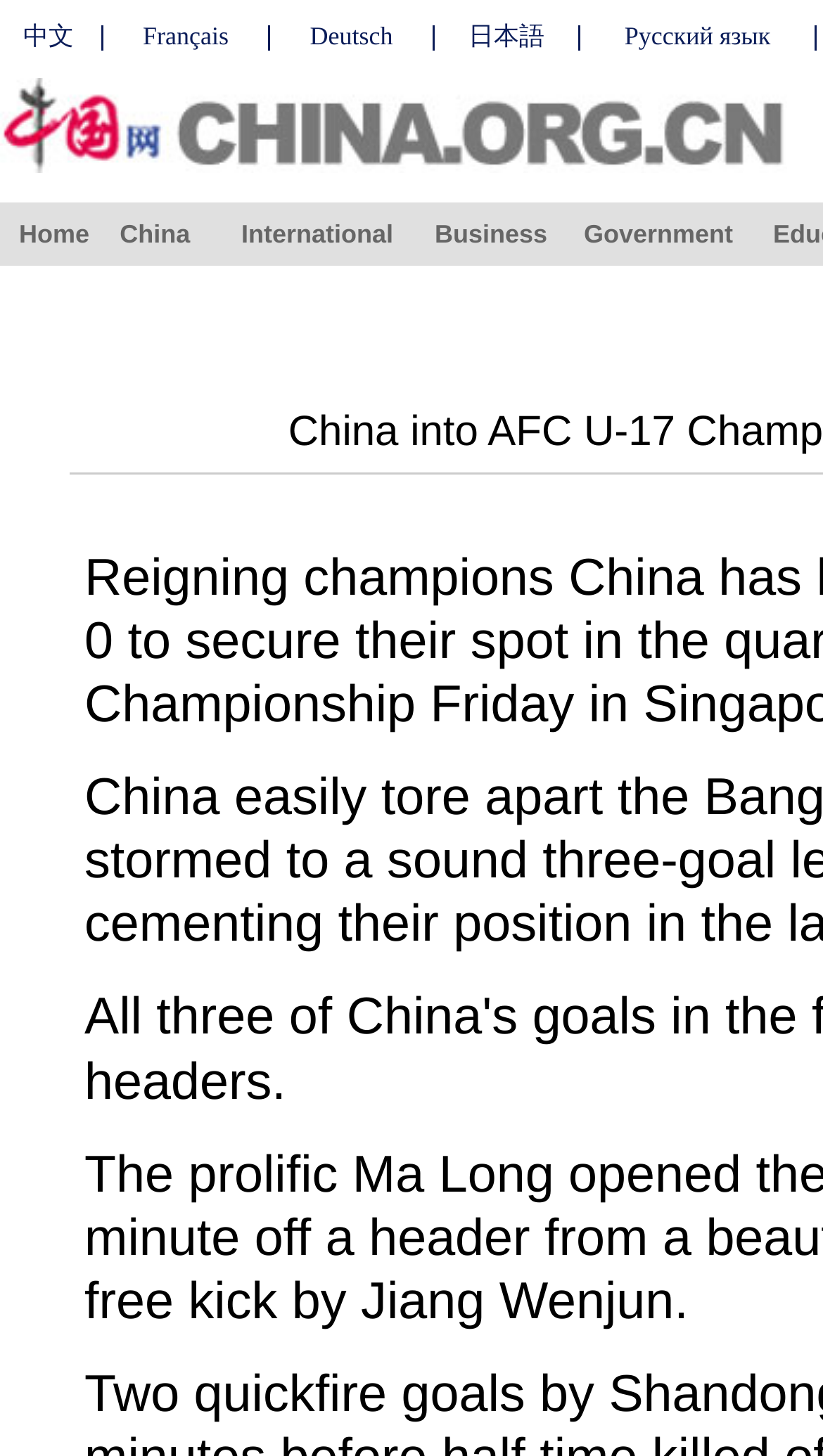Write an exhaustive caption that covers the webpage's main aspects.

The webpage is about China's advancement into the AFC U-17 Championship Quarterfinals. At the top-left corner, there are six language options: Chinese, Français, Deutsch, 日本語, and Русский язык, each accompanied by a small image. 

Below the language options, there is a large banner image that spans almost the entire width of the page. 

Underneath the banner, there is a navigation menu with five tabs: Home, China, International, Business, and Government. These tabs are evenly spaced and aligned horizontally across the page.